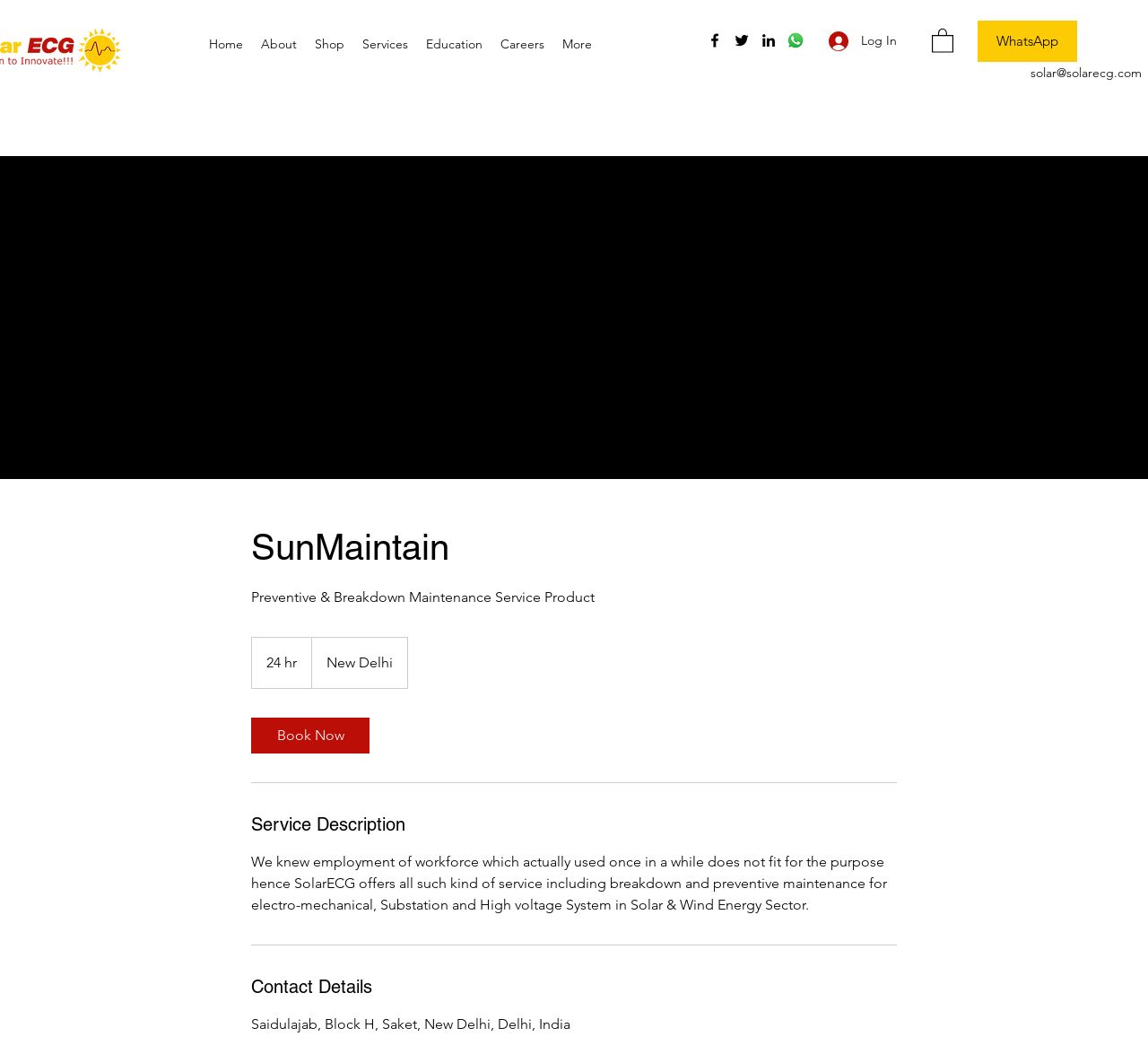Find the UI element described as: "Book Now" and predict its bounding box coordinates. Ensure the coordinates are four float numbers between 0 and 1, [left, top, right, bottom].

[0.219, 0.681, 0.322, 0.715]